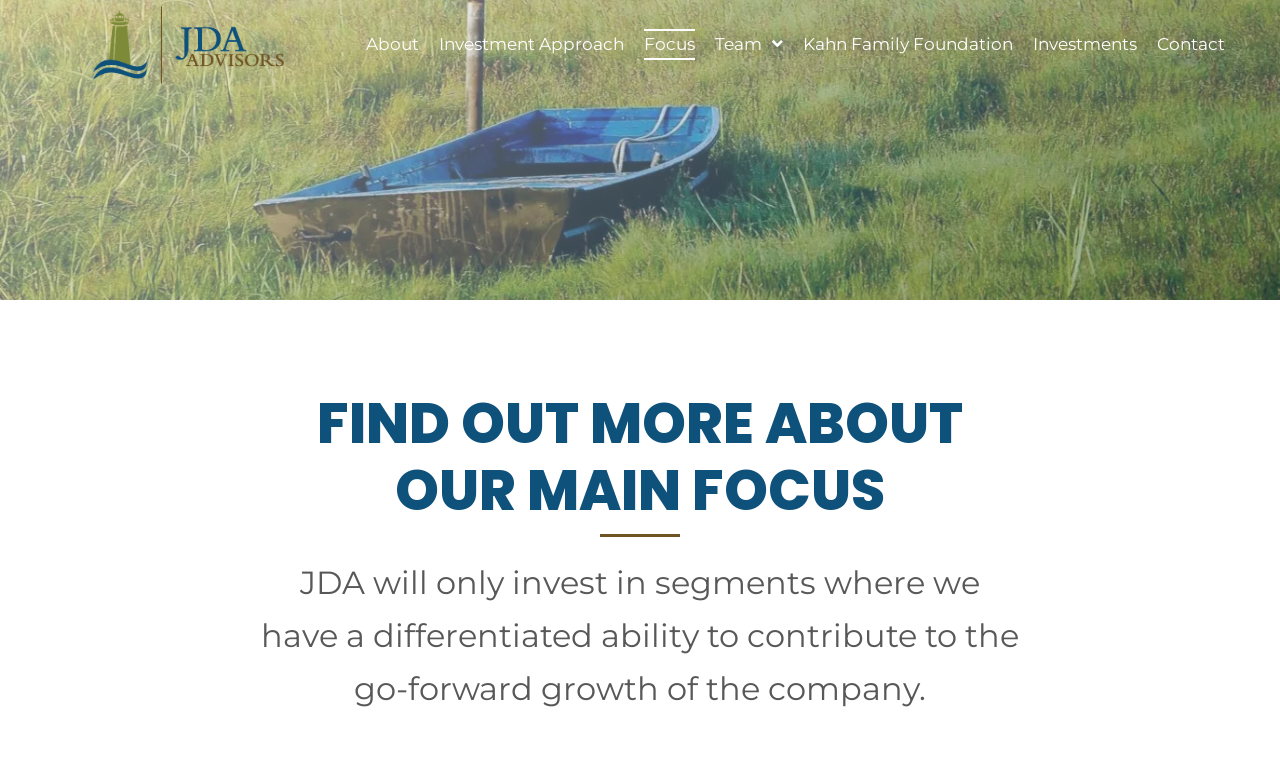Determine the bounding box coordinates of the UI element described below. Use the format (top-left x, top-left y, bottom-right x, bottom-right y) with floating point numbers between 0 and 1: Kahn Family Foundation

[0.627, 0.038, 0.791, 0.078]